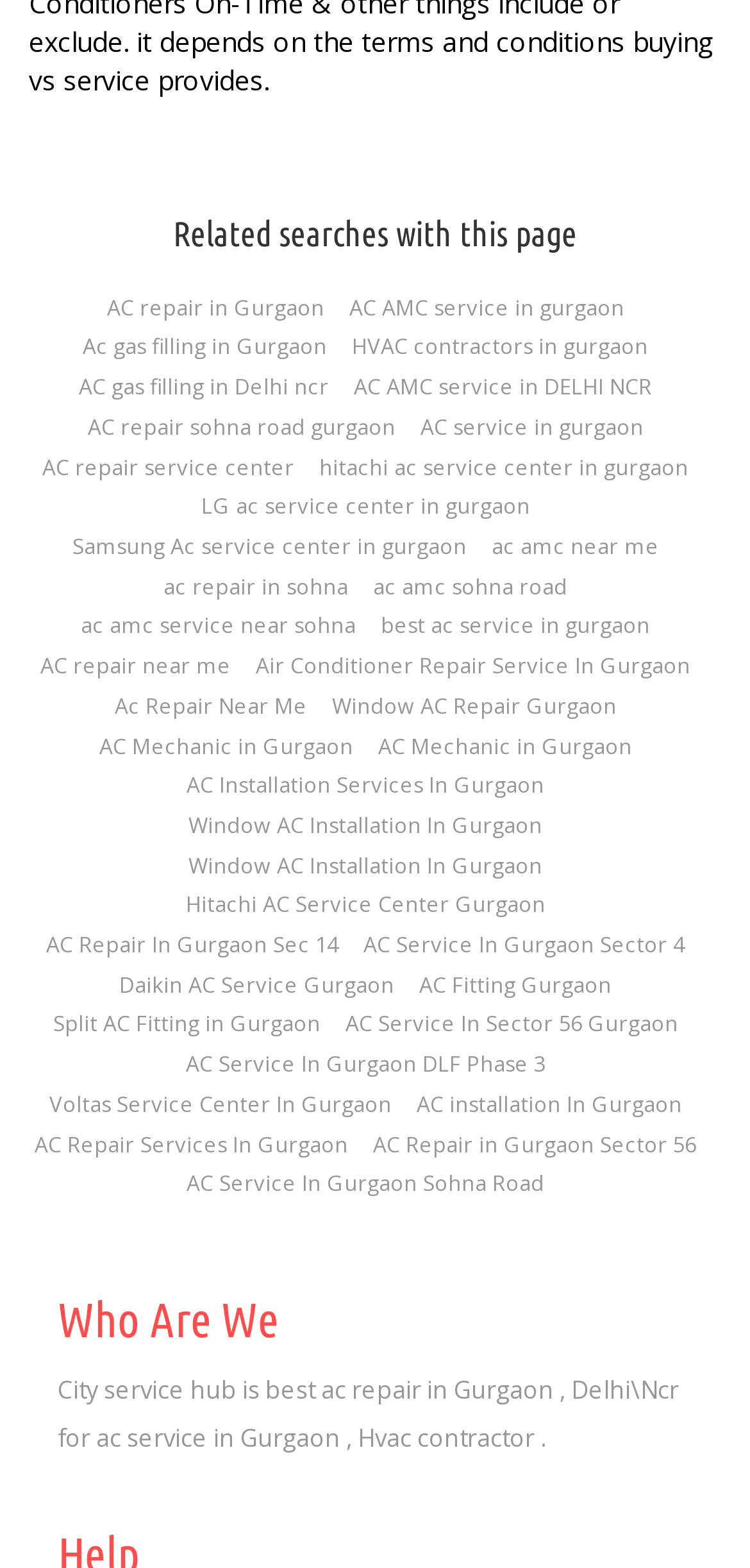Identify the bounding box coordinates for the UI element described by the following text: "AC Fitting Gurgaon". Provide the coordinates as four float numbers between 0 and 1, in the format [left, top, right, bottom].

[0.559, 0.617, 0.815, 0.635]